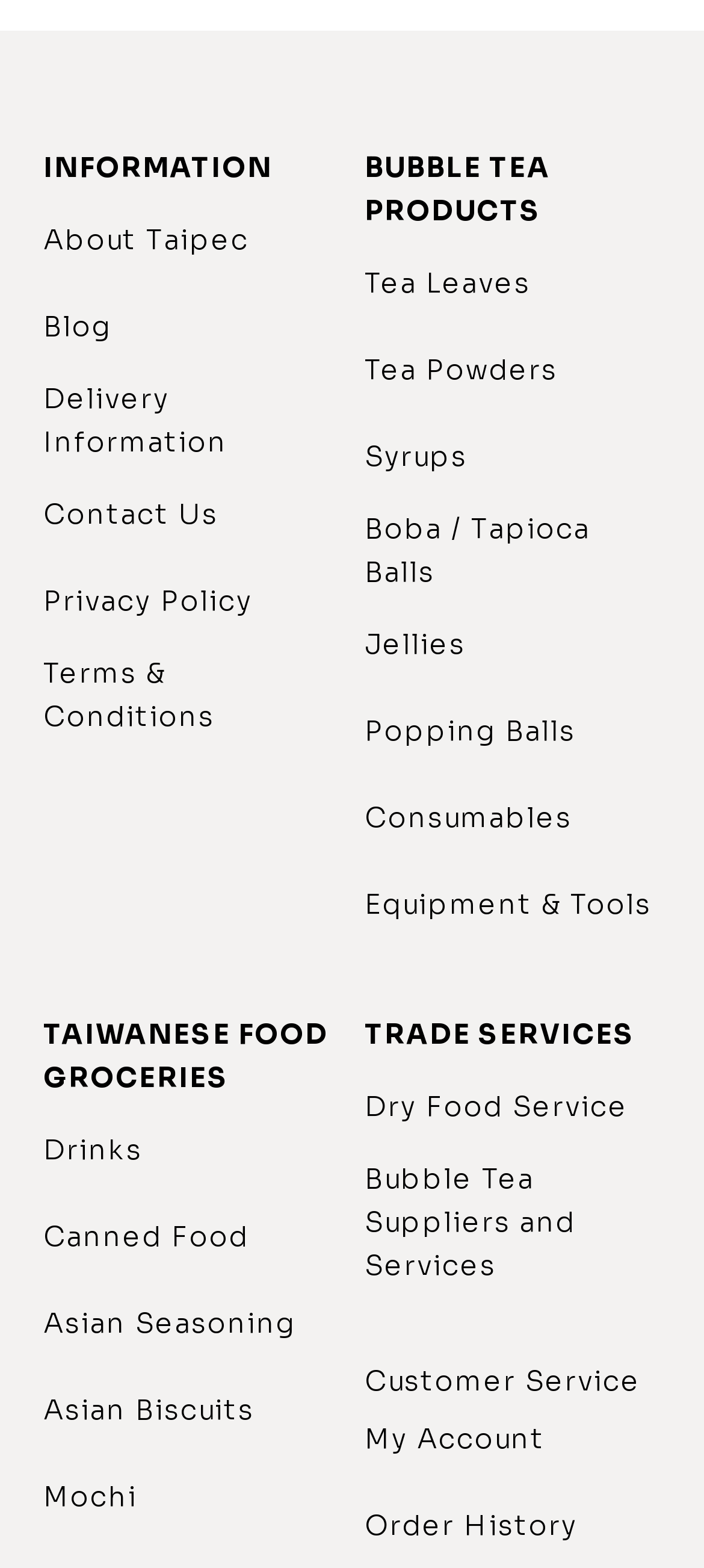How many main sections are there on the webpage?
Look at the image and answer the question with a single word or phrase.

4